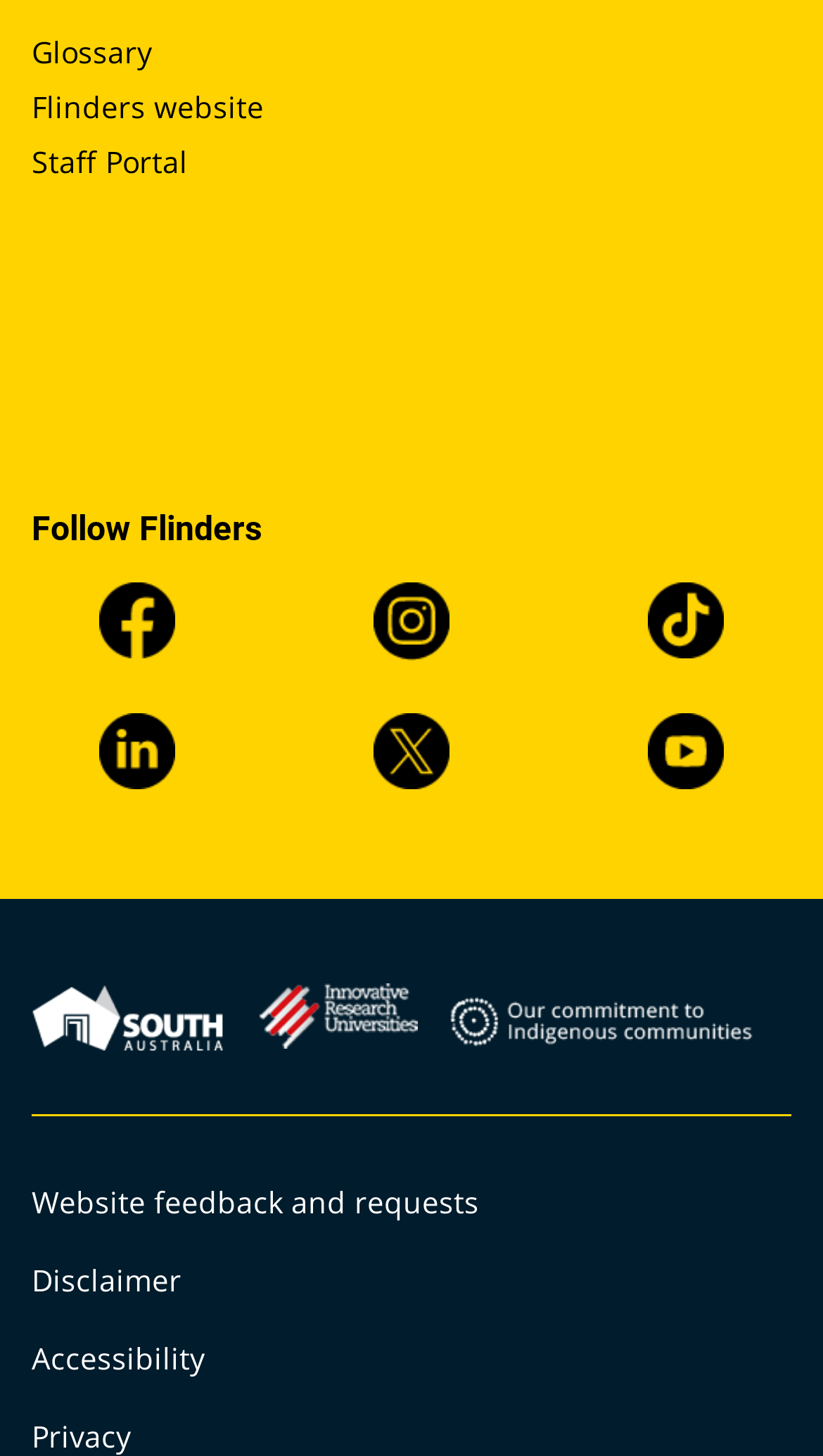Please identify the coordinates of the bounding box that should be clicked to fulfill this instruction: "View the Disclaimer".

[0.038, 0.865, 0.221, 0.893]